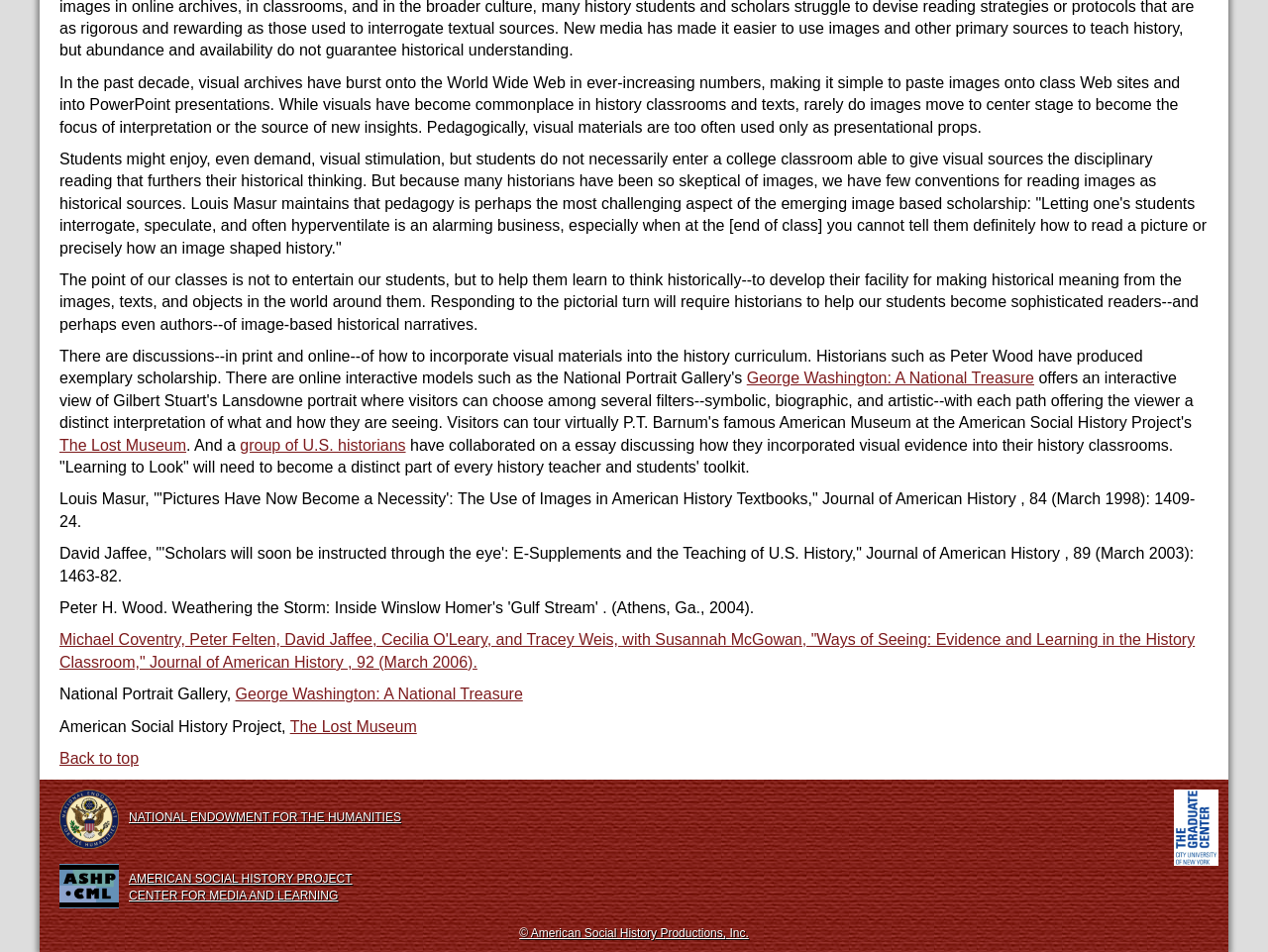Determine the bounding box coordinates of the element that should be clicked to execute the following command: "Visit 'The Lost Museum'".

[0.047, 0.459, 0.147, 0.476]